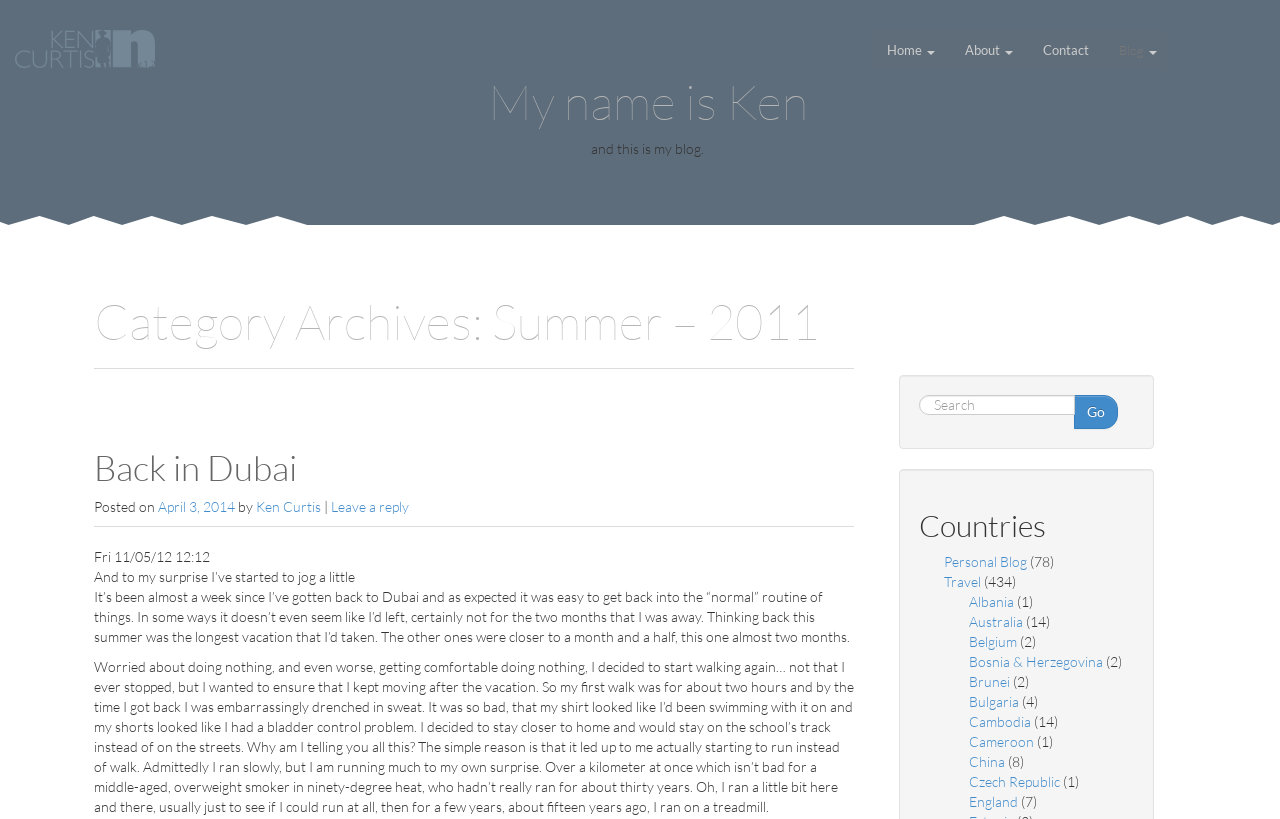Please answer the following question using a single word or phrase: 
What is the date of the blog post 'Back in Dubai'?

April 3, 2014